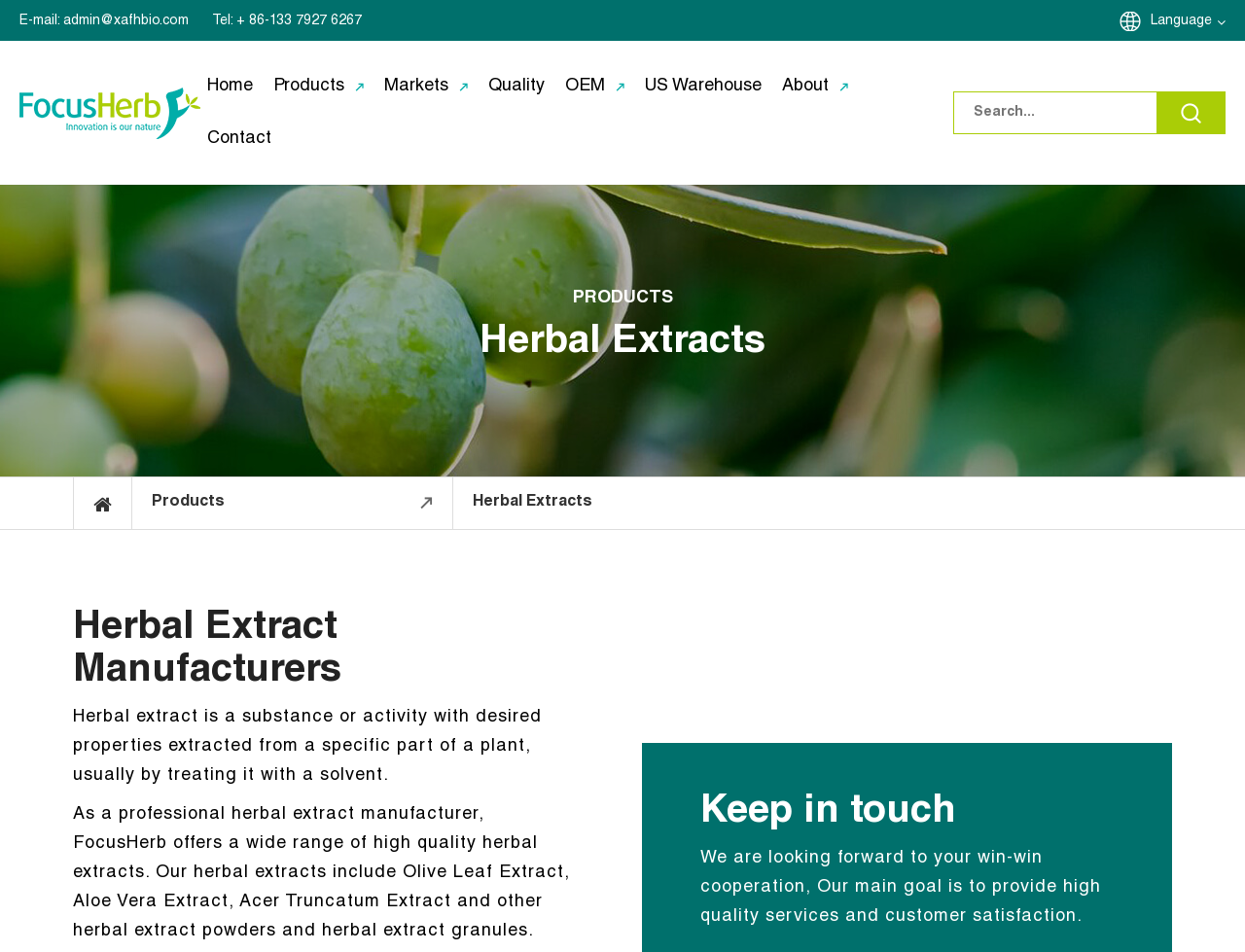Locate the bounding box coordinates of the element that should be clicked to fulfill the instruction: "Search for herbal extracts".

[0.766, 0.096, 0.984, 0.141]